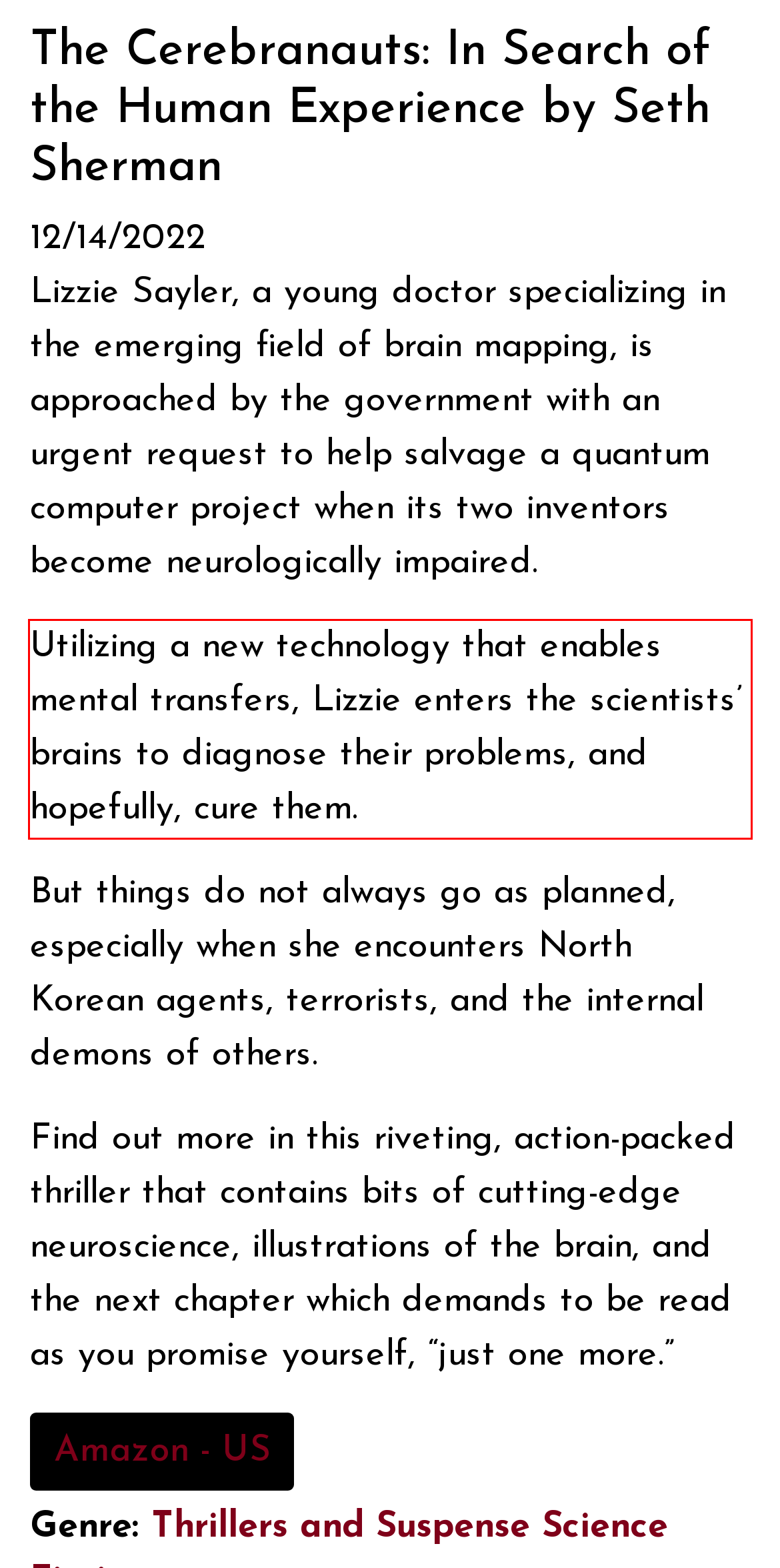Please look at the screenshot provided and find the red bounding box. Extract the text content contained within this bounding box.

Utilizing a new technology that enables mental transfers, Lizzie enters the scientists’ brains to diagnose their problems, and hopefully, cure them.